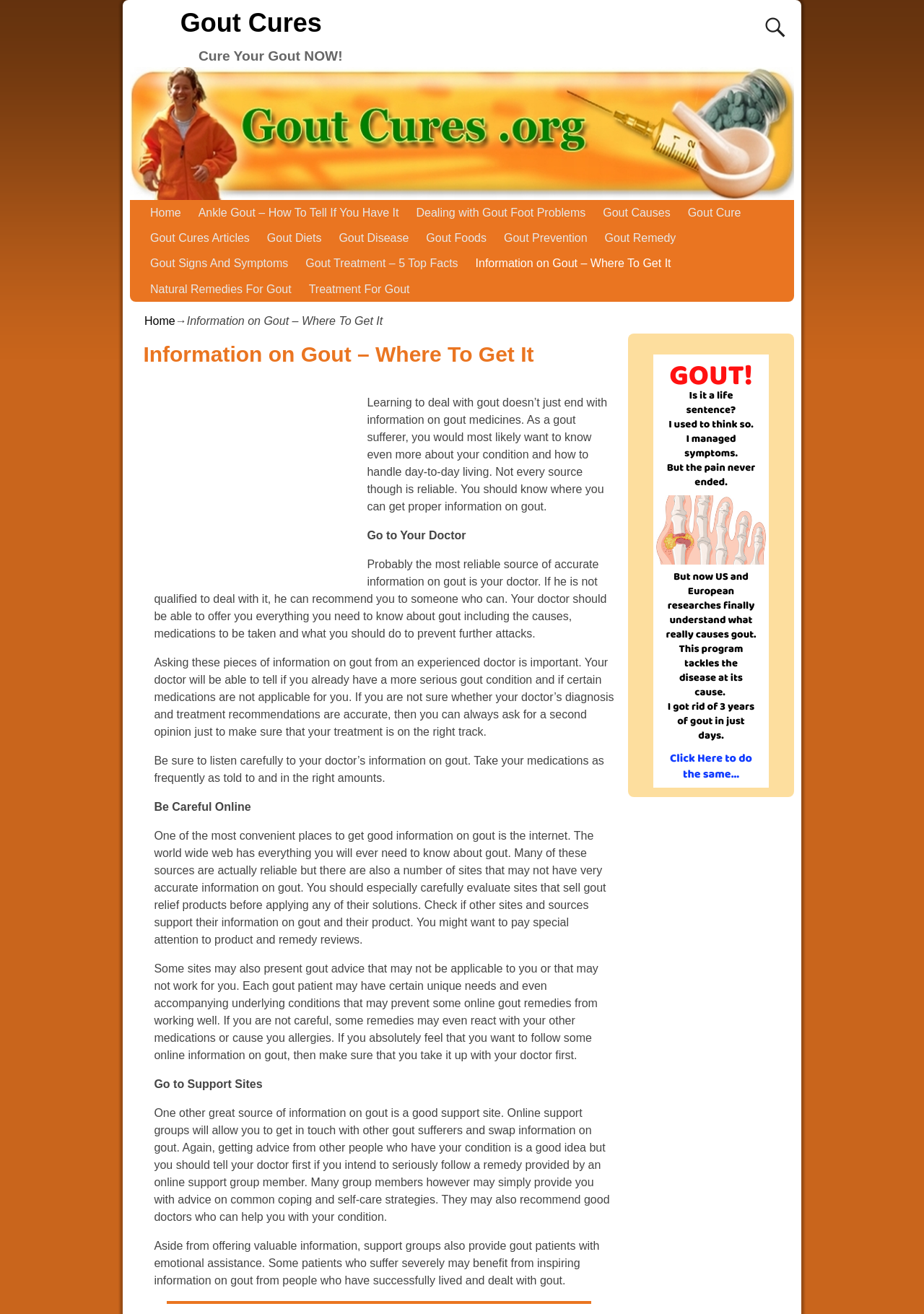Can you find the bounding box coordinates for the UI element given this description: "Dealing with Gout Foot Problems"? Provide the coordinates as four float numbers between 0 and 1: [left, top, right, bottom].

[0.441, 0.152, 0.643, 0.172]